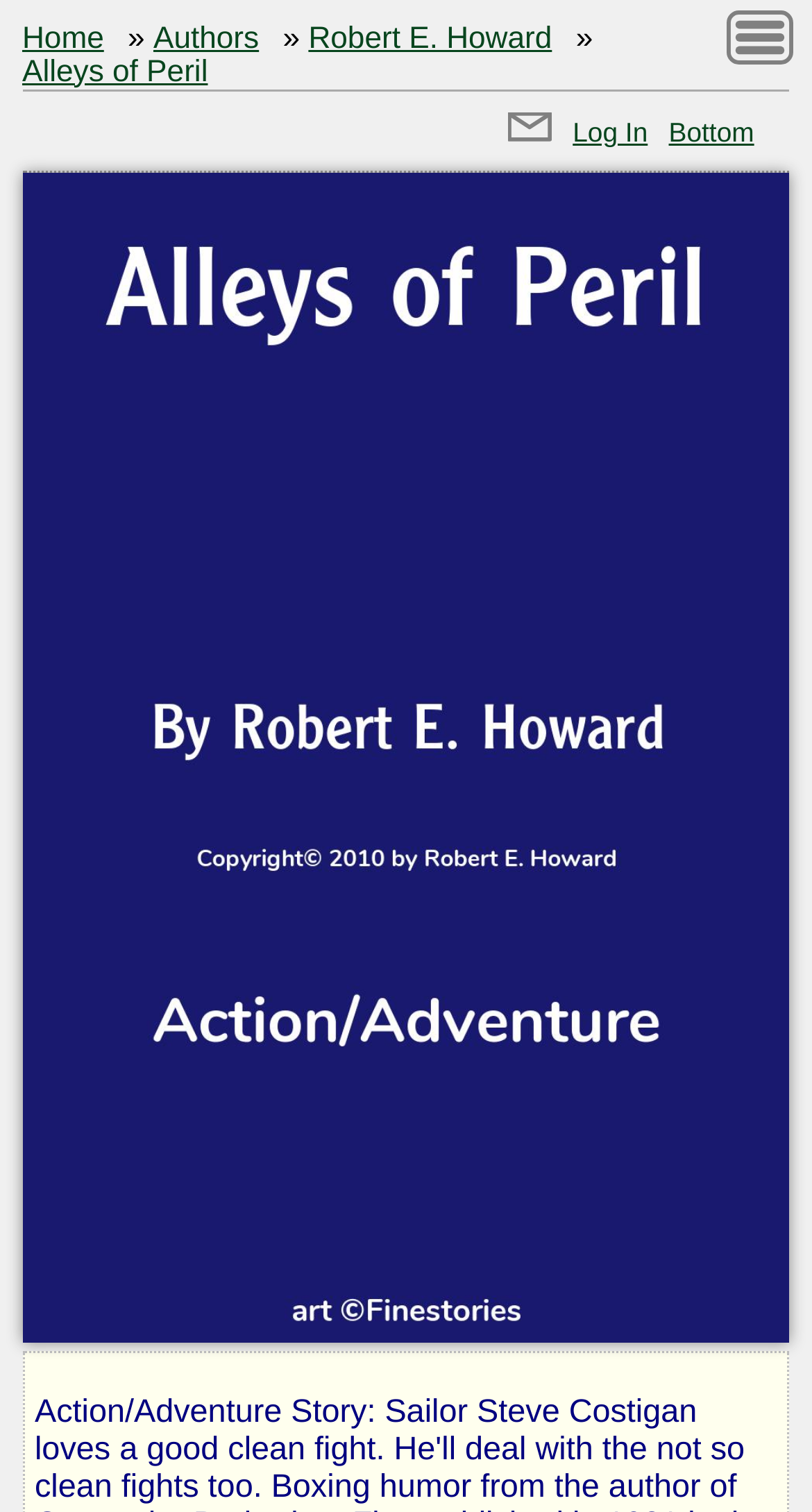Using the provided description: "alt="Alleys of Peril - Cover"", find the bounding box coordinates of the corresponding UI element. The output should be four float numbers between 0 and 1, in the format [left, top, right, bottom].

[0.027, 0.864, 0.973, 0.893]